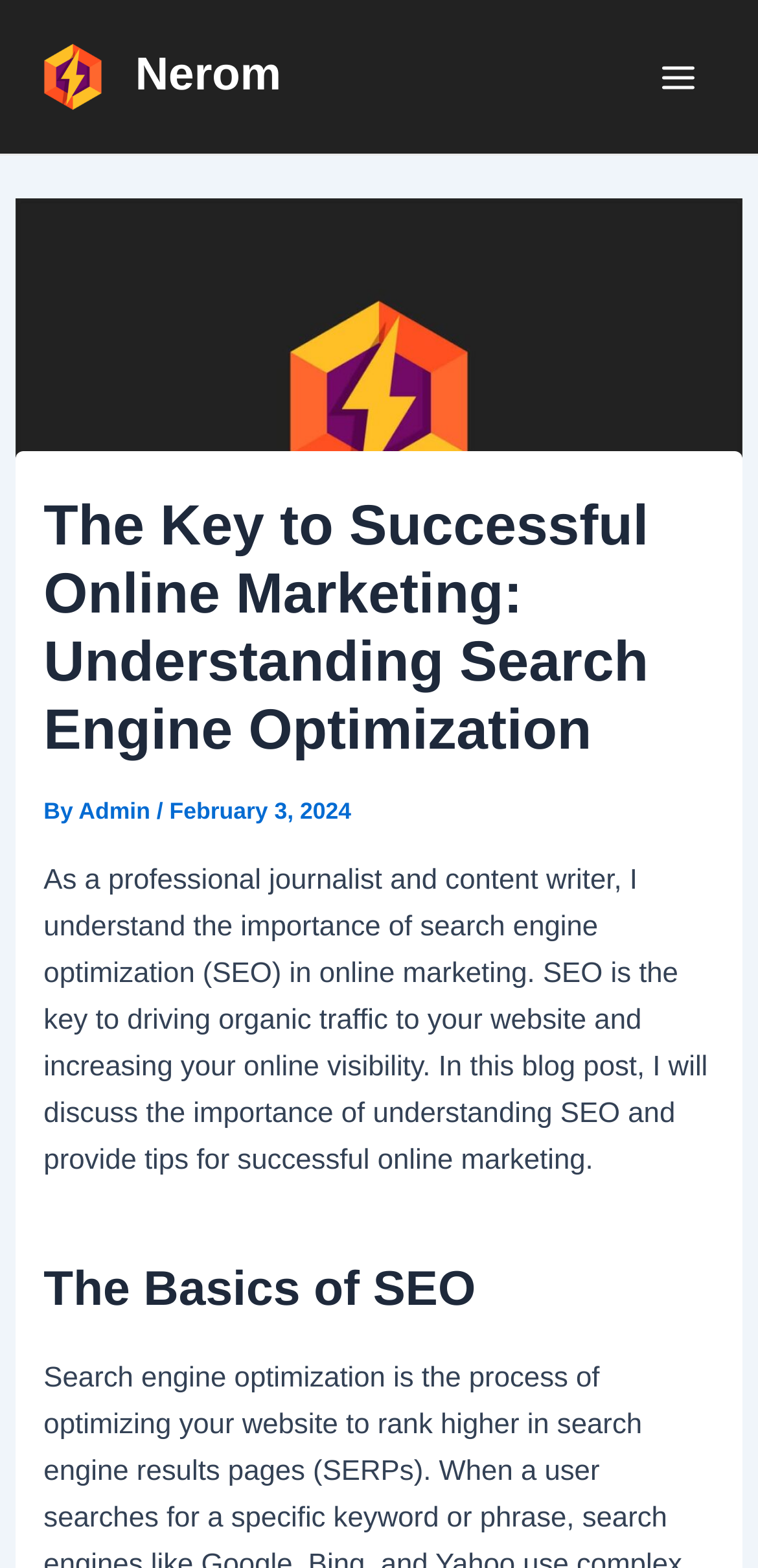Utilize the details in the image to give a detailed response to the question: What is the purpose of the blog post?

The purpose of the blog post can be inferred by looking at the introductory text which states 'In this blog post, I will discuss the importance of understanding SEO and provide tips for successful online marketing'.